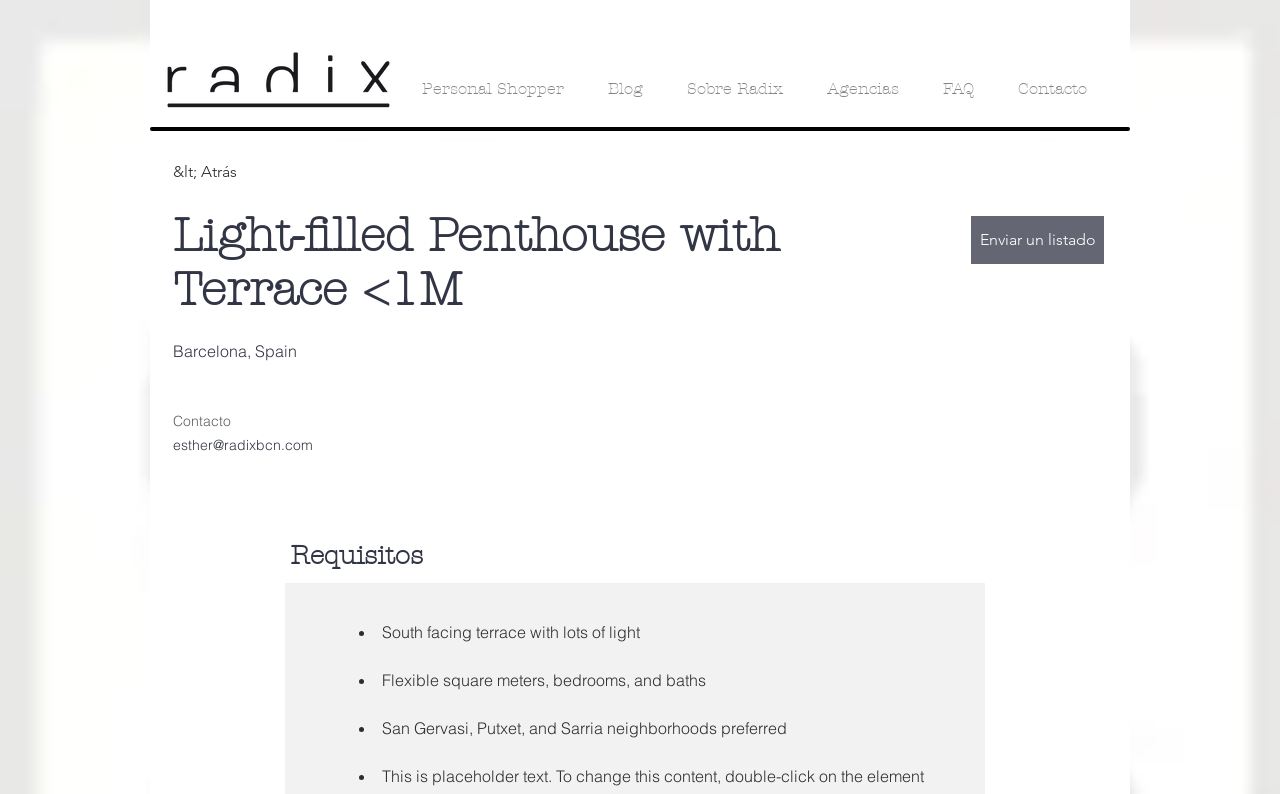Using the webpage screenshot, locate the HTML element that fits the following description and provide its bounding box: "&lt; Atrás".

[0.135, 0.2, 0.246, 0.234]